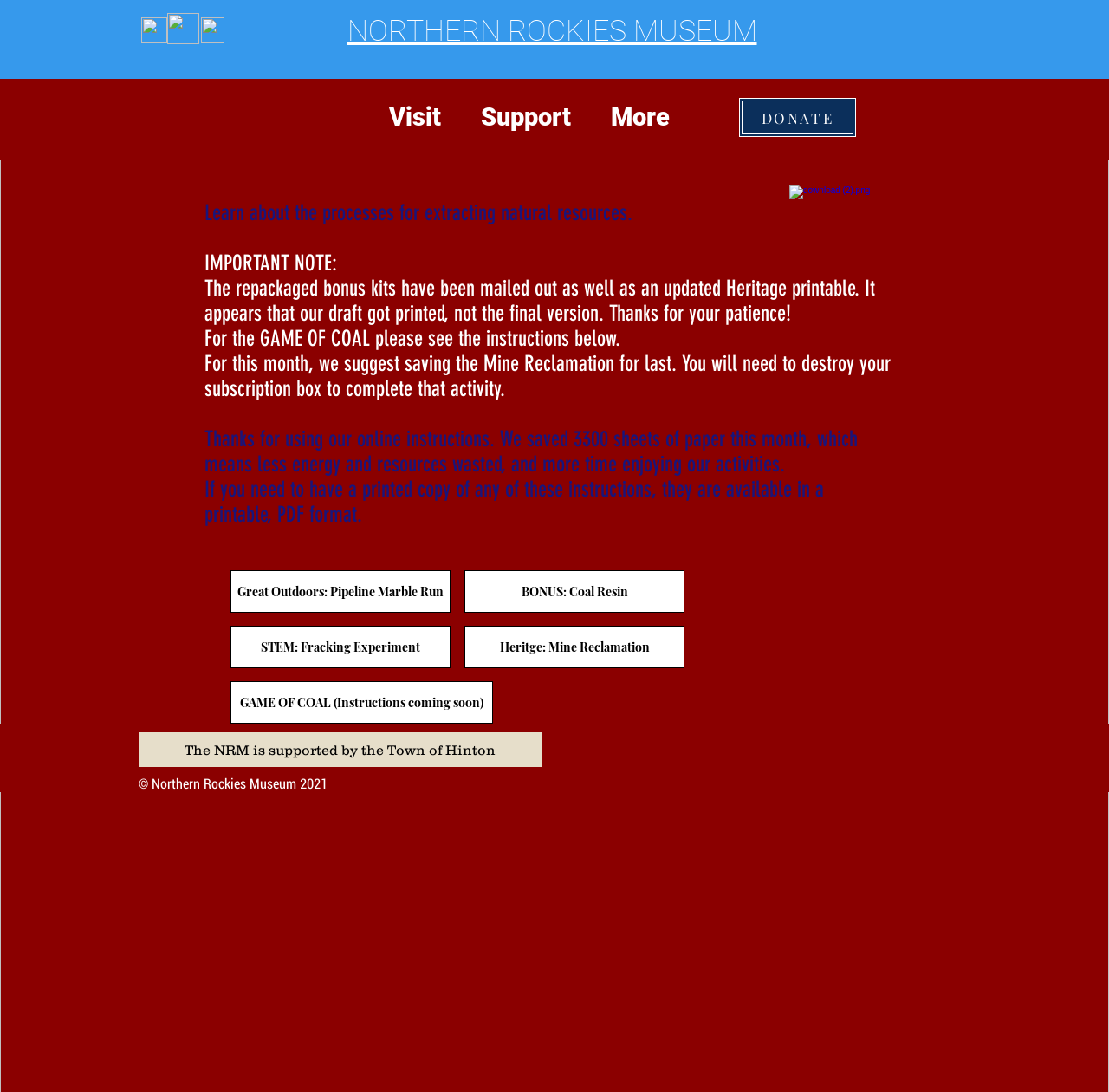Find and indicate the bounding box coordinates of the region you should select to follow the given instruction: "Click on the 'NORTHERN ROCKIES MUSEUM' link".

[0.313, 0.012, 0.682, 0.044]